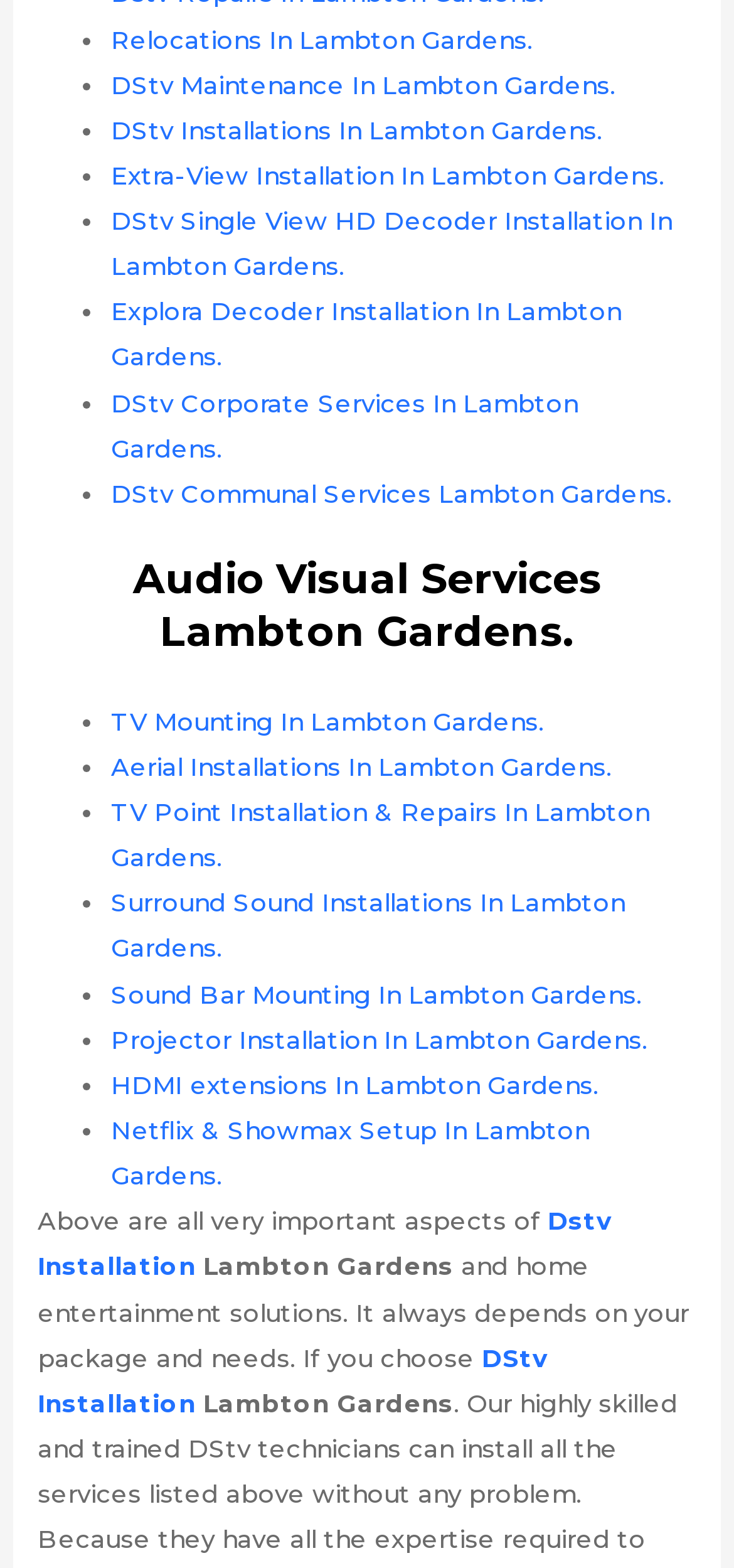Show me the bounding box coordinates of the clickable region to achieve the task as per the instruction: "View DStv Maintenance In Lambton Gardens.".

[0.151, 0.044, 0.839, 0.063]